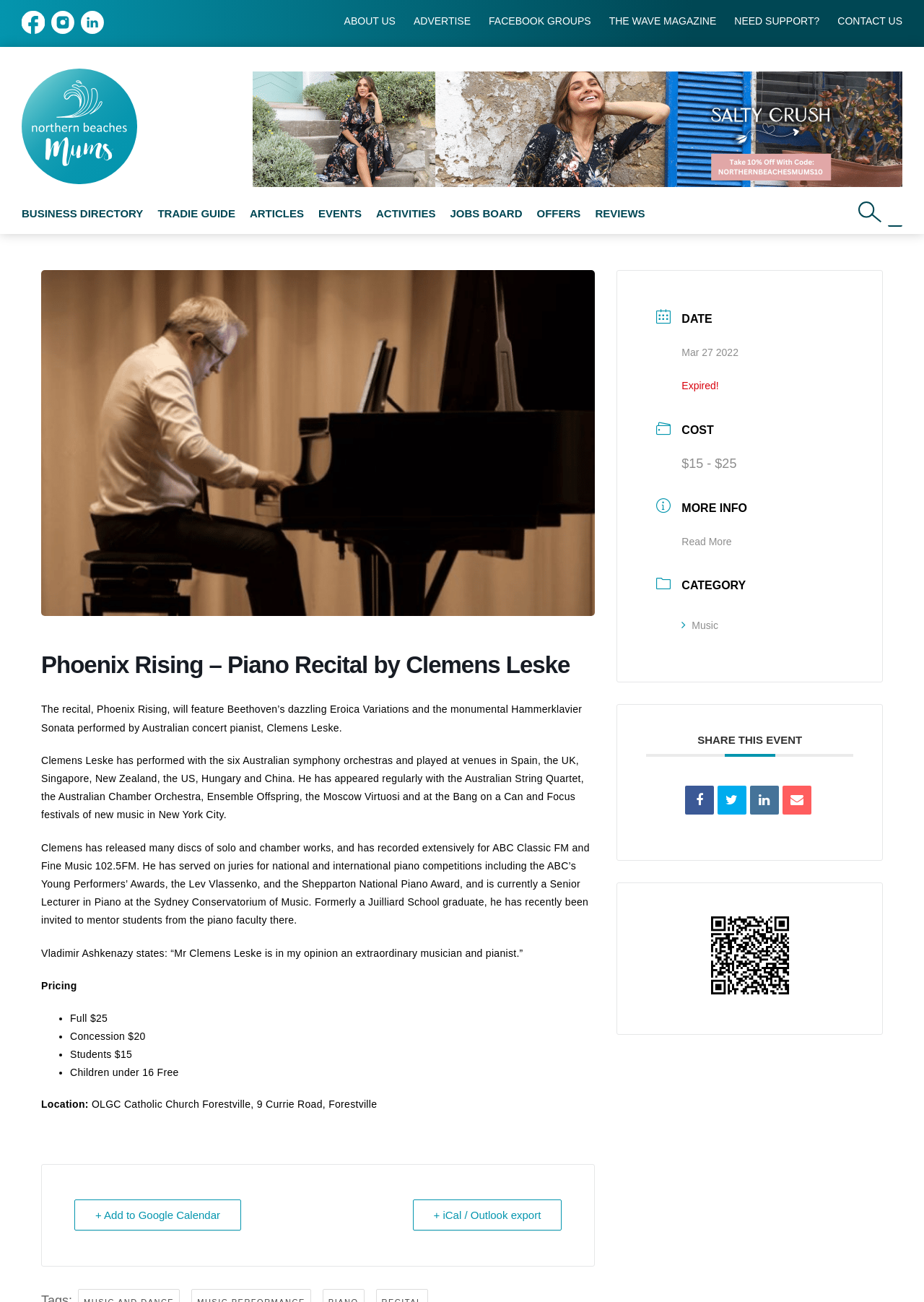Who is the pianist performing at the Phoenix Rising recital?
Please provide a single word or phrase as your answer based on the image.

Clemens Leske